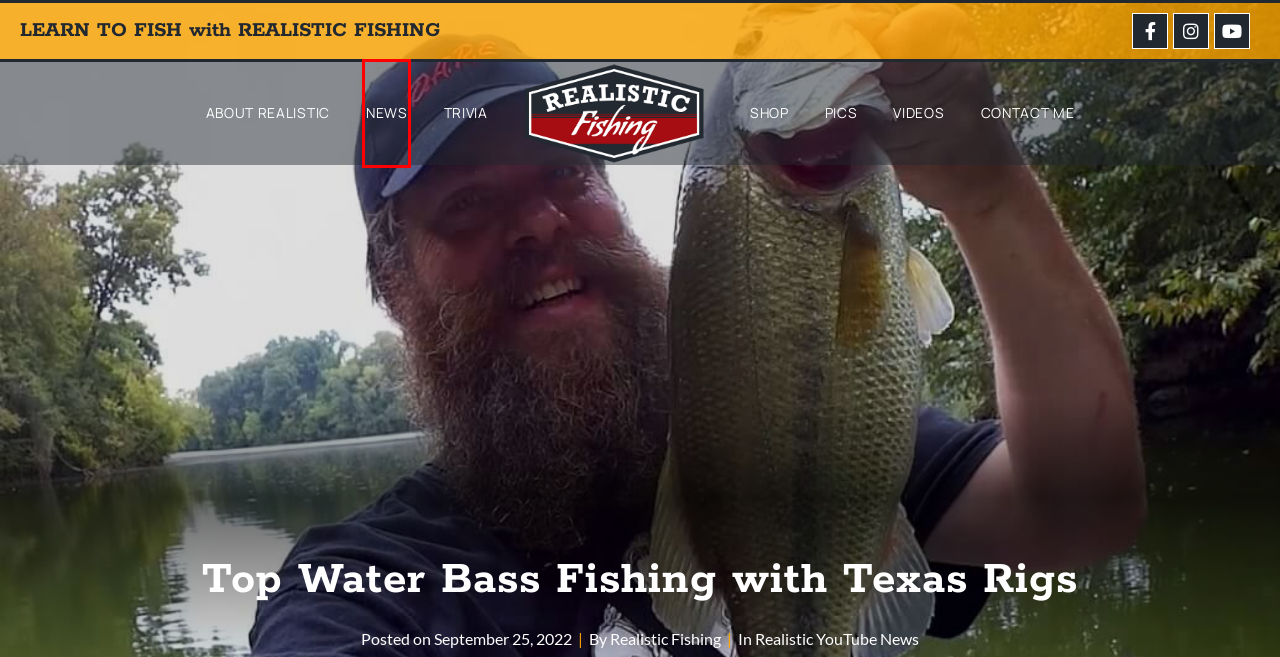Examine the screenshot of a webpage with a red rectangle bounding box. Select the most accurate webpage description that matches the new webpage after clicking the element within the bounding box. Here are the candidates:
A. Shirts & Stuff - Realistic Fishing
B. Videos – Realistic Fishing on YouTube - Realistic Fishing
C. Realistic Trivia - Realistic Fishing
D. Realistic YouTube News - Realistic Fishing
E. Learn to Fish | Keep It Realistic - Realistic Fishing
F. Realistic Fishing News - Realistic Fishing
G. About Realistic Fishing - Realistic Fishing
H. Realistic Pics - Realistic Fishing

F